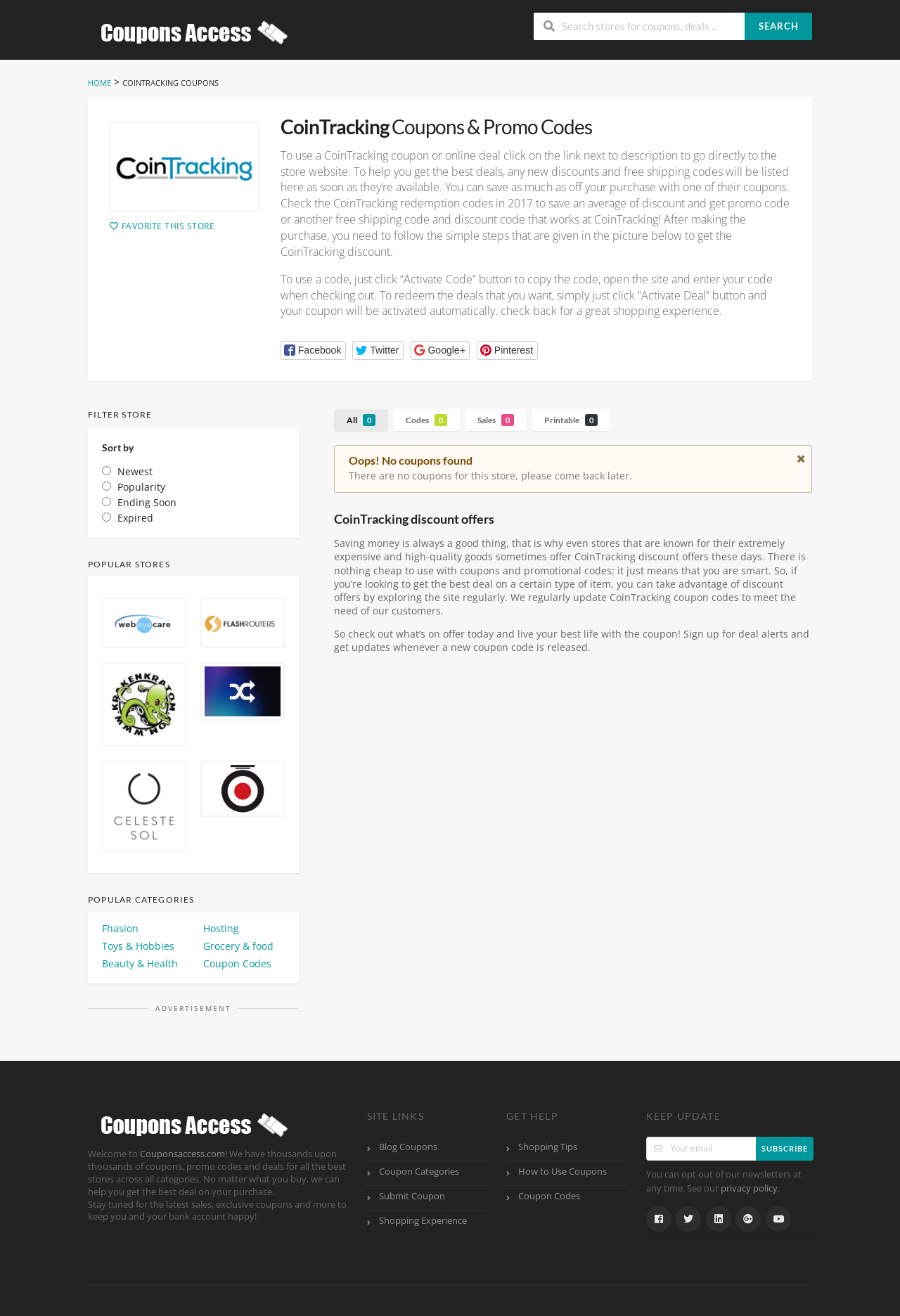Determine the bounding box coordinates of the section to be clicked to follow the instruction: "Follow CoinTracking on Facebook". The coordinates should be given as four float numbers between 0 and 1, formatted as [left, top, right, bottom].

[0.312, 0.259, 0.384, 0.274]